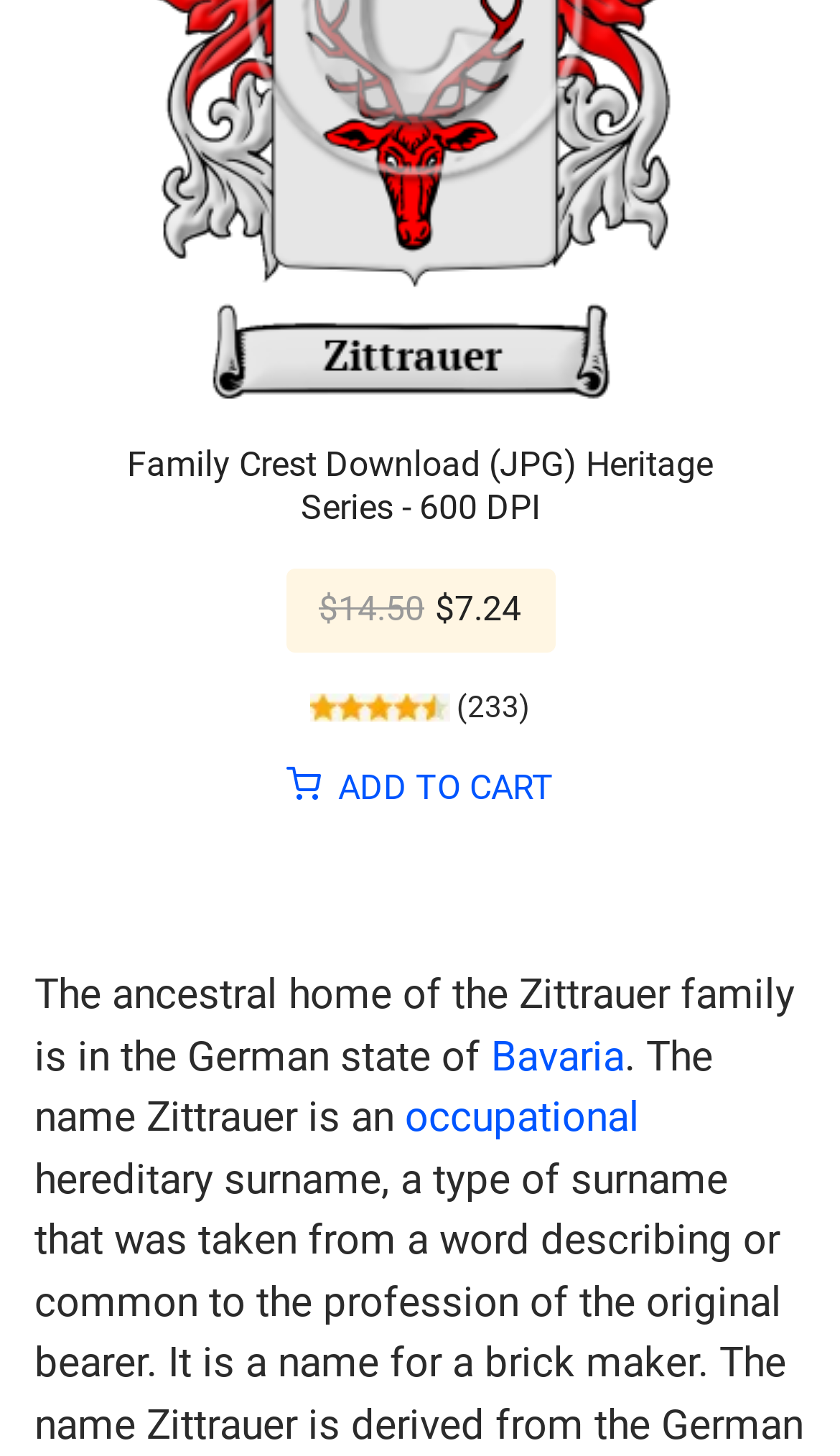What action can be performed using the button at the bottom?
Can you provide a detailed and comprehensive answer to the question?

The button at the bottom of the page has the text 'Scroll to Top', indicating that clicking it will take the user to the top of the webpage.